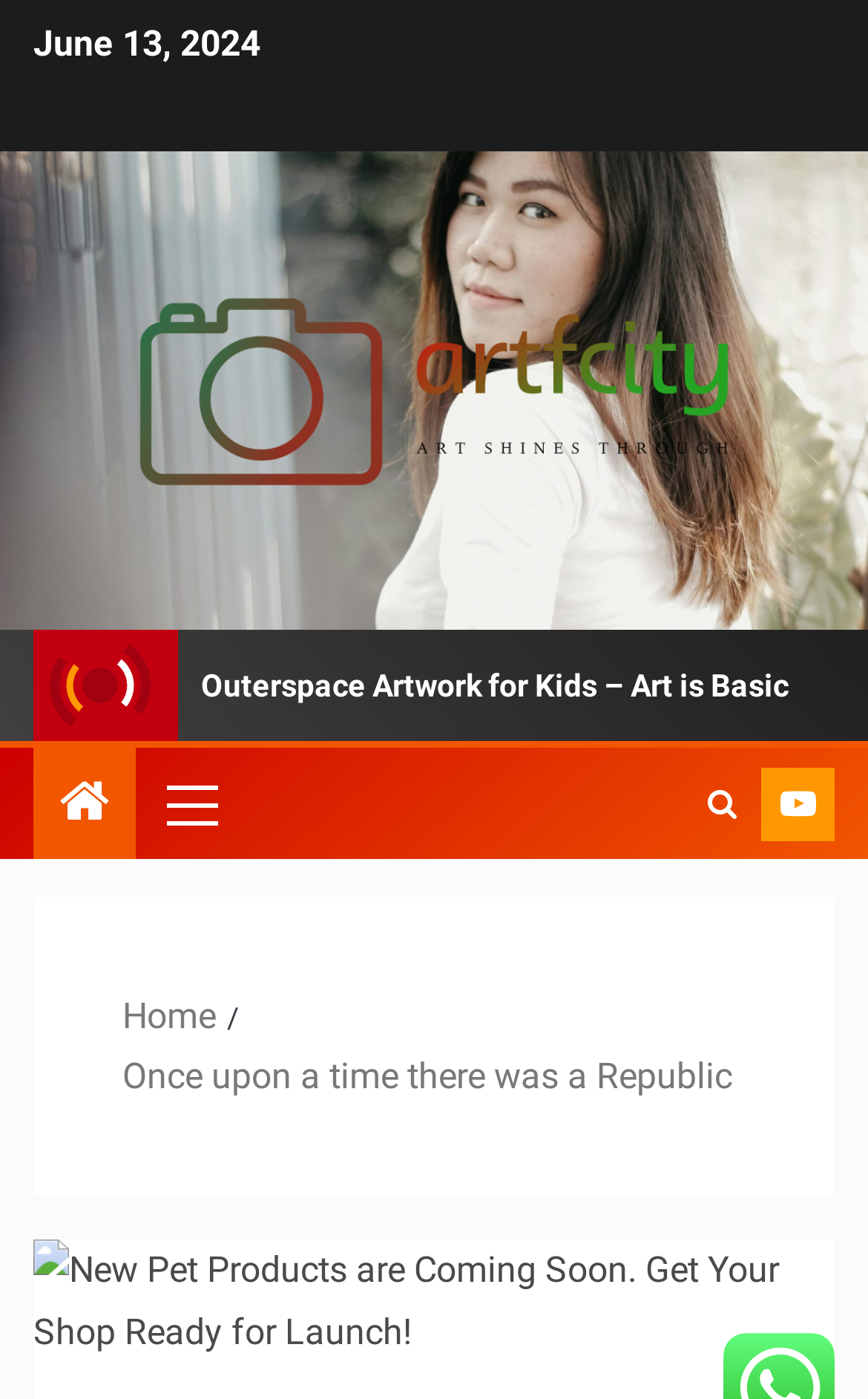Use the details in the image to answer the question thoroughly: 
What is the date displayed on the webpage?

I found the date 'June 13, 2024' on the webpage by looking at the StaticText element with bounding box coordinates [0.038, 0.016, 0.3, 0.046].